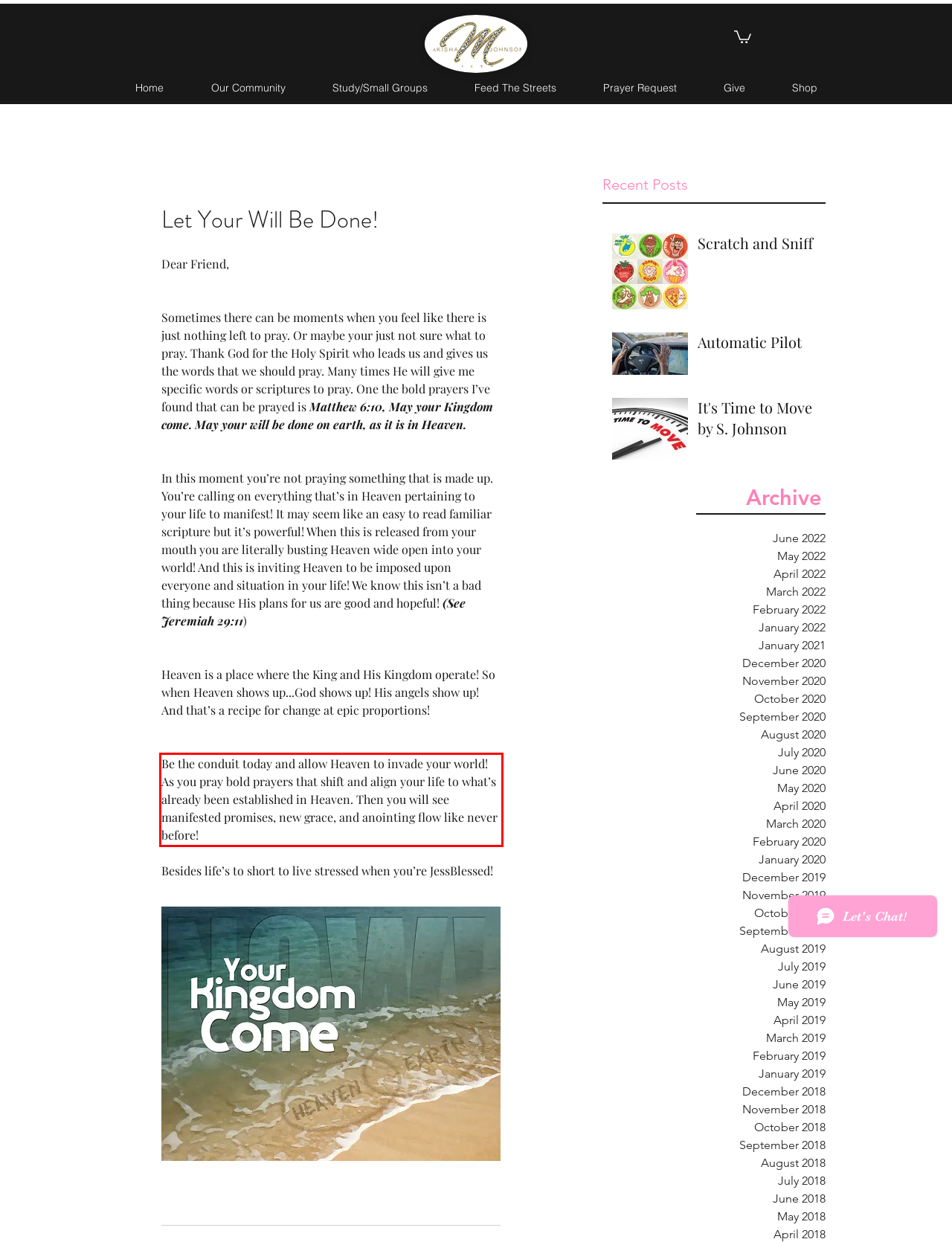Given a webpage screenshot with a red bounding box, perform OCR to read and deliver the text enclosed by the red bounding box.

Be the conduit today and allow Heaven to invade your world! As you pray bold prayers that shift and align your life to what’s already been established in Heaven. Then you will see manifested promises, new grace, and anointing flow like never before!